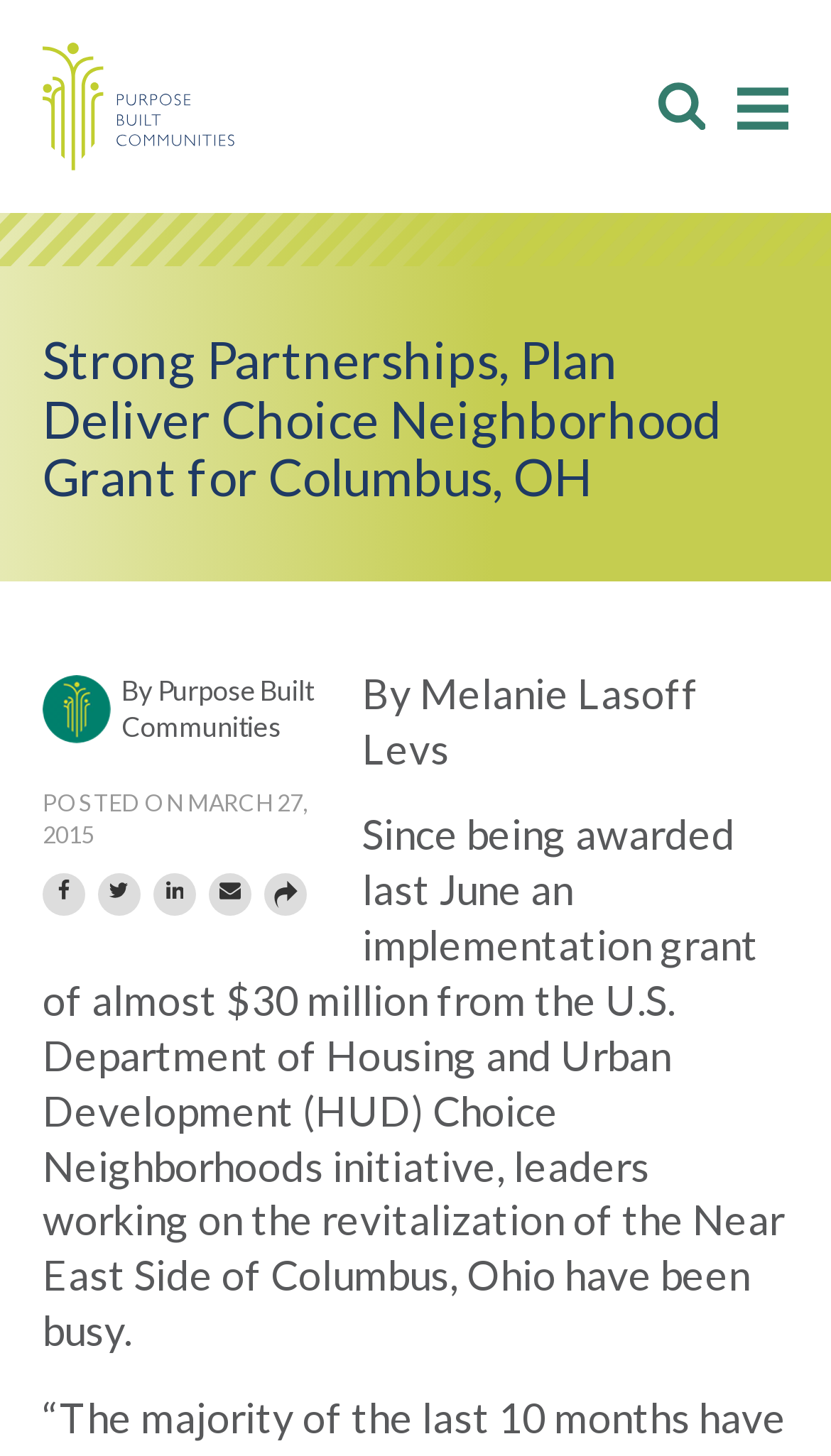Based on the provided description, "facebook", find the bounding box of the corresponding UI element in the screenshot.

[0.051, 0.599, 0.103, 0.628]